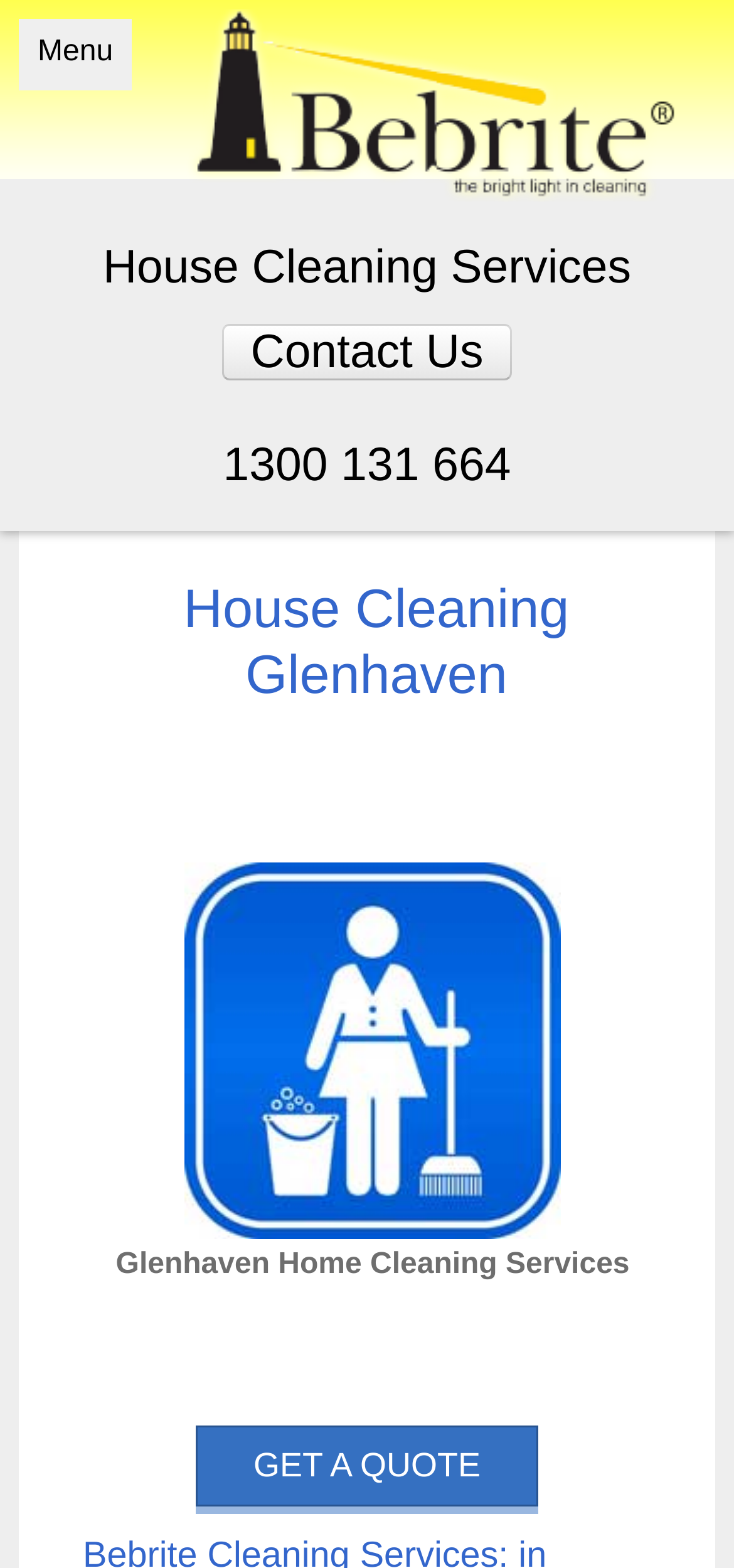Write an elaborate caption that captures the essence of the webpage.

The webpage is about House Cleaning services in Glenhaven, specifically promoting Bebrite House Cleaners. At the top, there is a logo image of "Bebrite Home Cleaning" taking up most of the width. Below the logo, there is a heading that reads "House Cleaning Services Contact Us 1300 131 664", which contains two links: "Contact Us" and the phone number "1300 131 664". 

Further down, there is a prominent heading "House Cleaning Glenhaven" followed by a brief gap and then a link to "Home Cleaning Services Glenhaven" accompanied by an image related to the same topic. The image is positioned to the right of the link and takes up about half of the width. 

Below this section, there is a paragraph of text "Glenhaven Home Cleaning Services" and then another gap. At the bottom of the page, there is a call-to-action link "GET A QUOTE" that stands out.